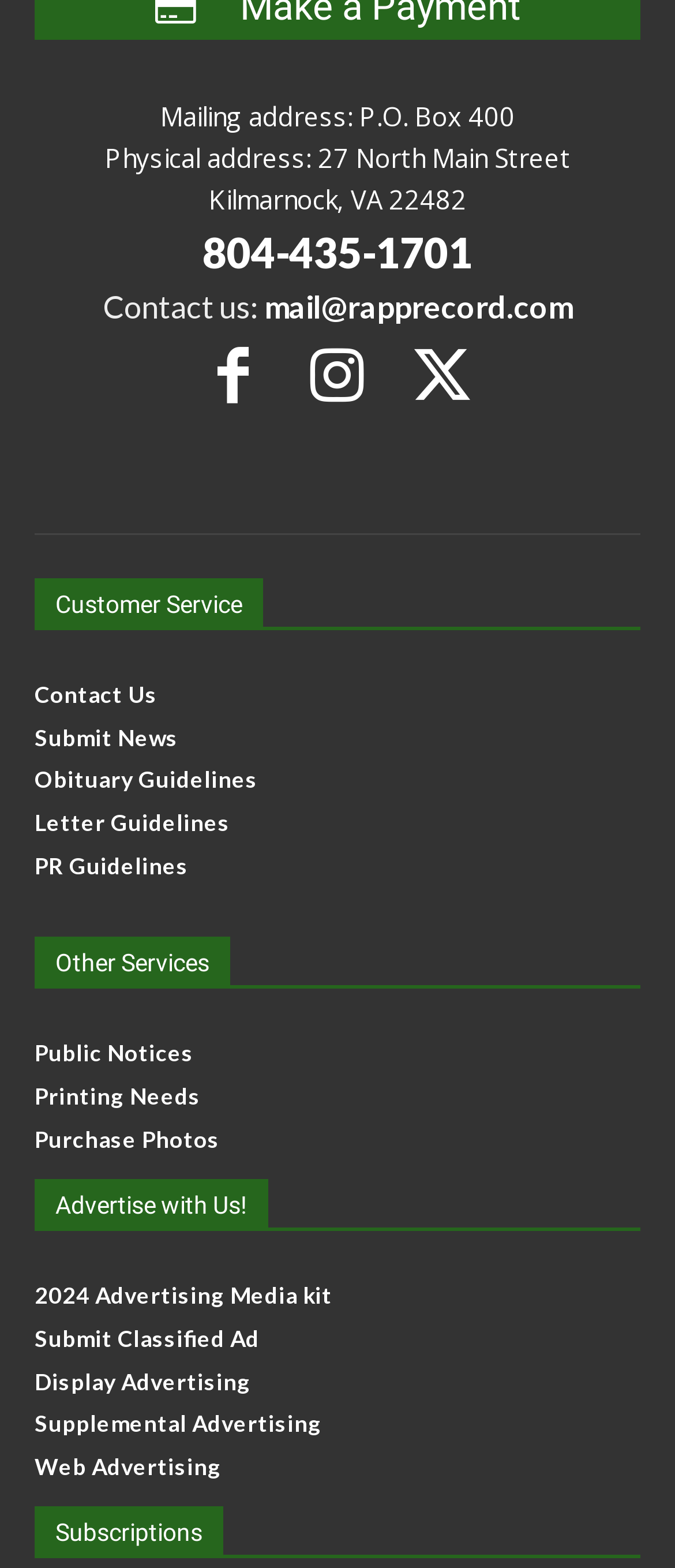Please determine the bounding box coordinates of the element's region to click in order to carry out the following instruction: "Contact us via email". The coordinates should be four float numbers between 0 and 1, i.e., [left, top, right, bottom].

[0.391, 0.183, 0.847, 0.208]